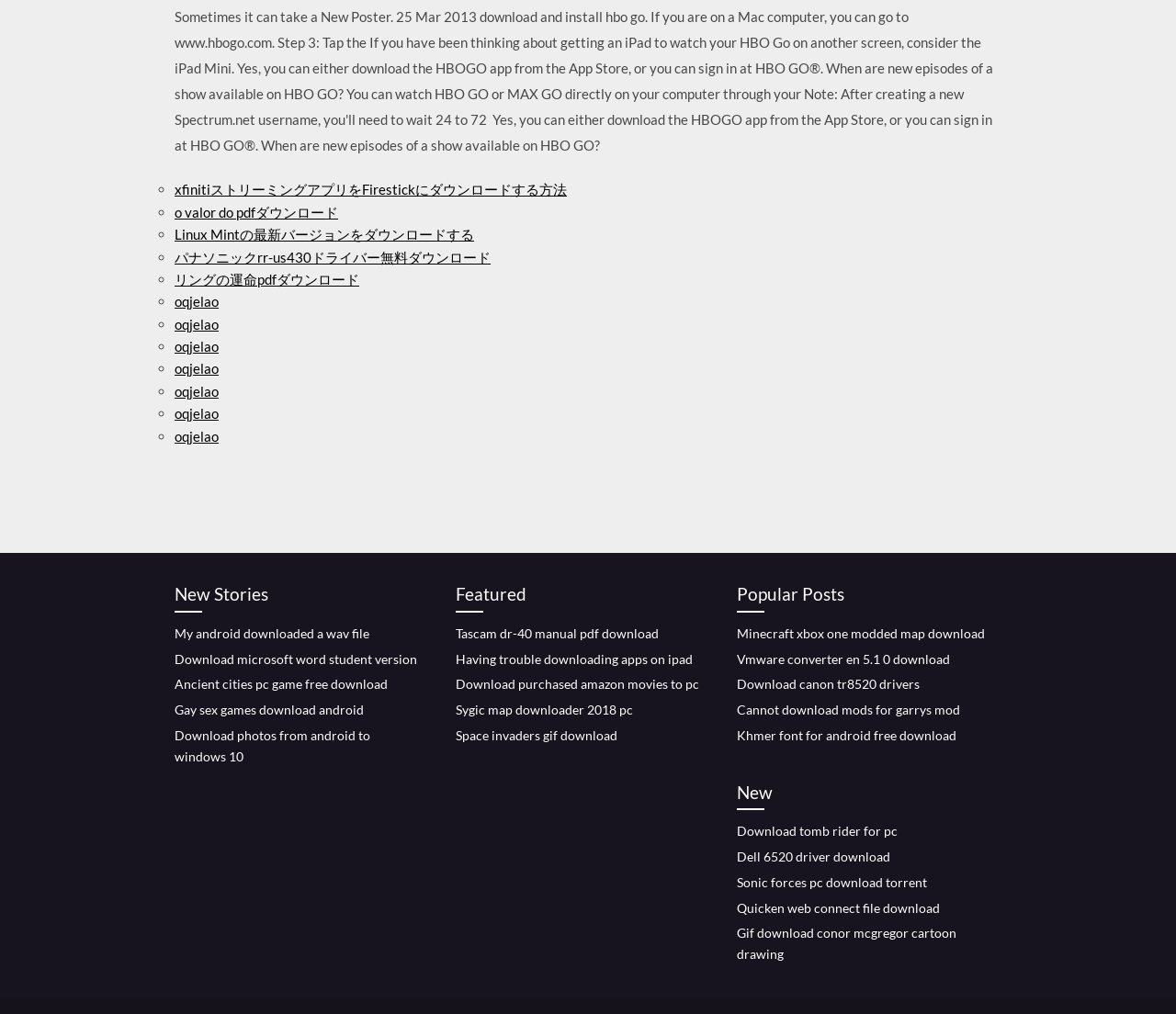Determine the bounding box coordinates for the UI element matching this description: "Tascam dr-40 manual pdf download".

[0.388, 0.617, 0.56, 0.632]